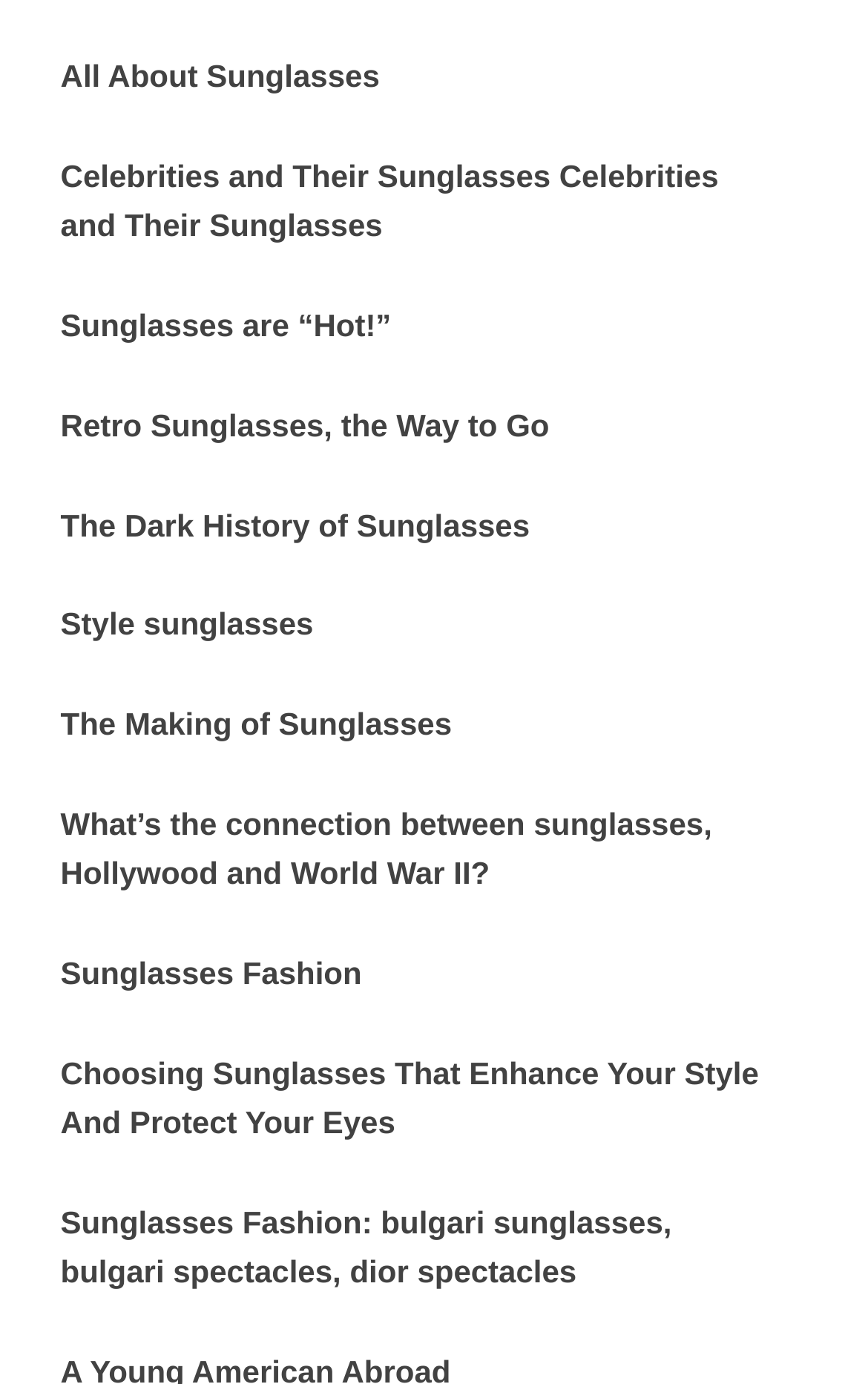Reply to the question with a single word or phrase:
Is there a link about the history of sunglasses on this webpage?

Yes